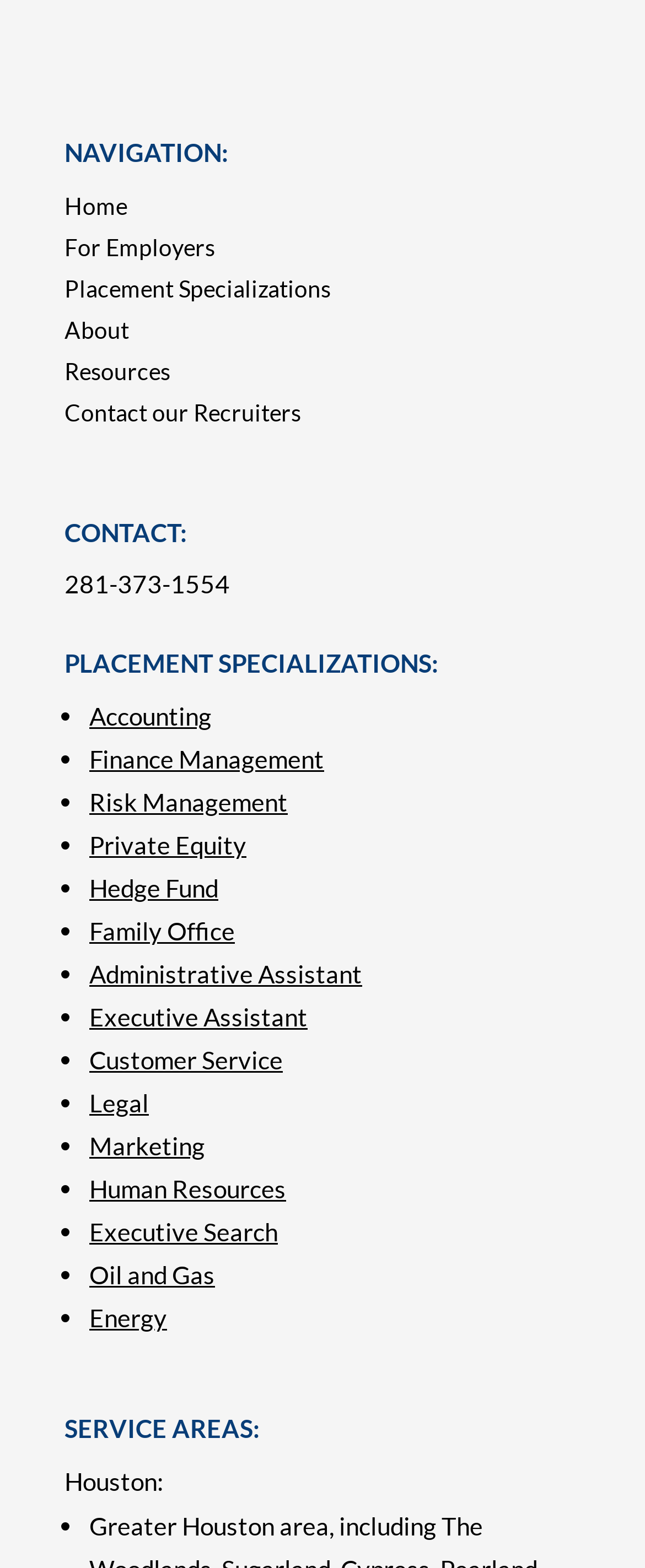Specify the bounding box coordinates for the region that must be clicked to perform the given instruction: "Click on Placement Specializations".

[0.1, 0.177, 0.9, 0.195]